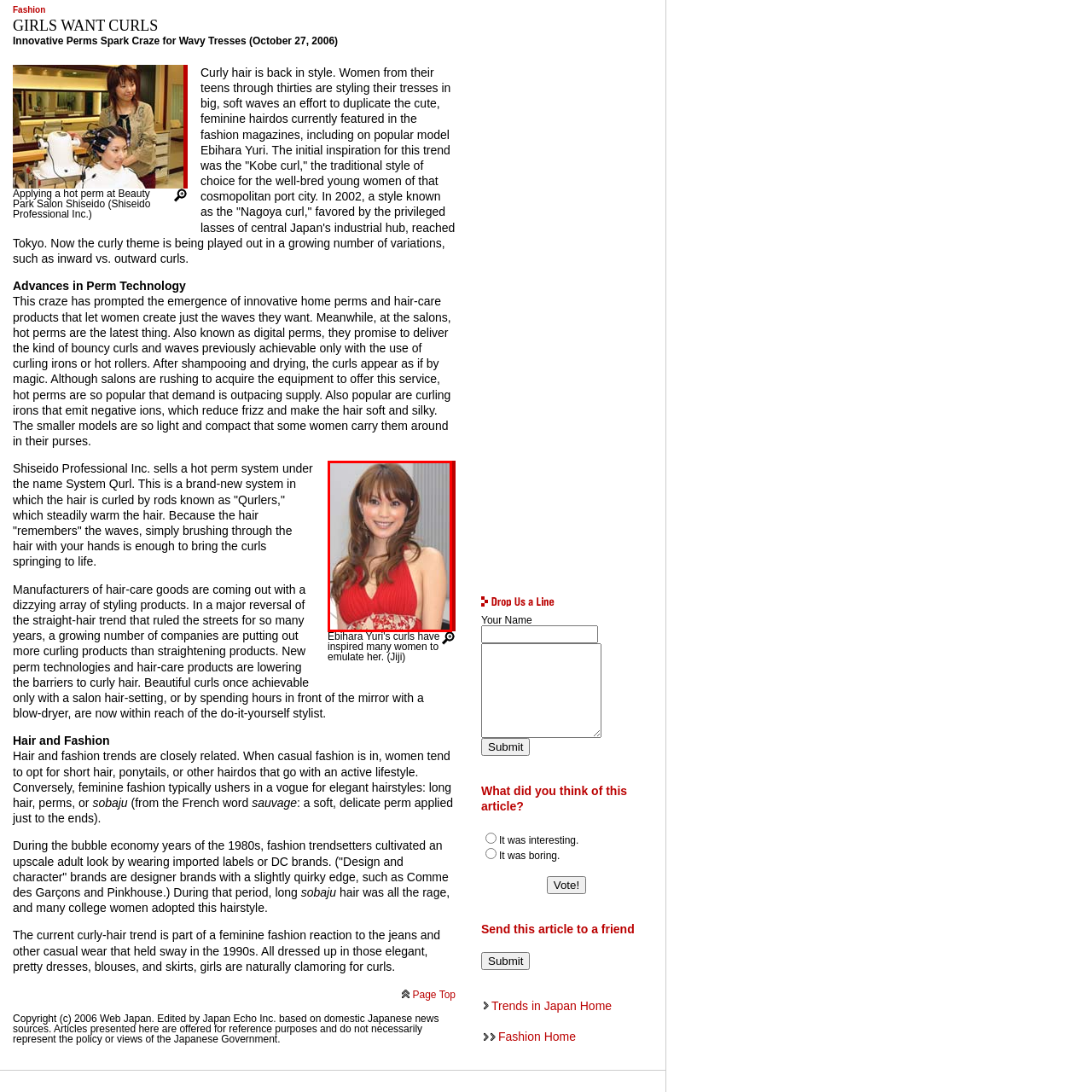Offer a detailed caption for the picture inside the red-bordered area.

This image features a woman with long, flowing hair styled in soft curls, embodying the trendy and feminine aesthetic that characterizes current hair fashion. She wears a vibrant red dress, which complements her hairstyle and highlights her confident demeanor. The introduction of innovative perm techniques, such as digital perms, has reignited interest in curly hairstyles, leading many women to emulate similar looks. This resurgence in curly hair fashion is heavily influenced by models like Ebihara Yuri, whose iconic curls have inspired a wave of trendsetters seeking to achieve bouncy, voluminous waves reminiscent of popular magazine styles. The image reflects the broader societal shift towards embracing femininity in fashion and hairstyles.